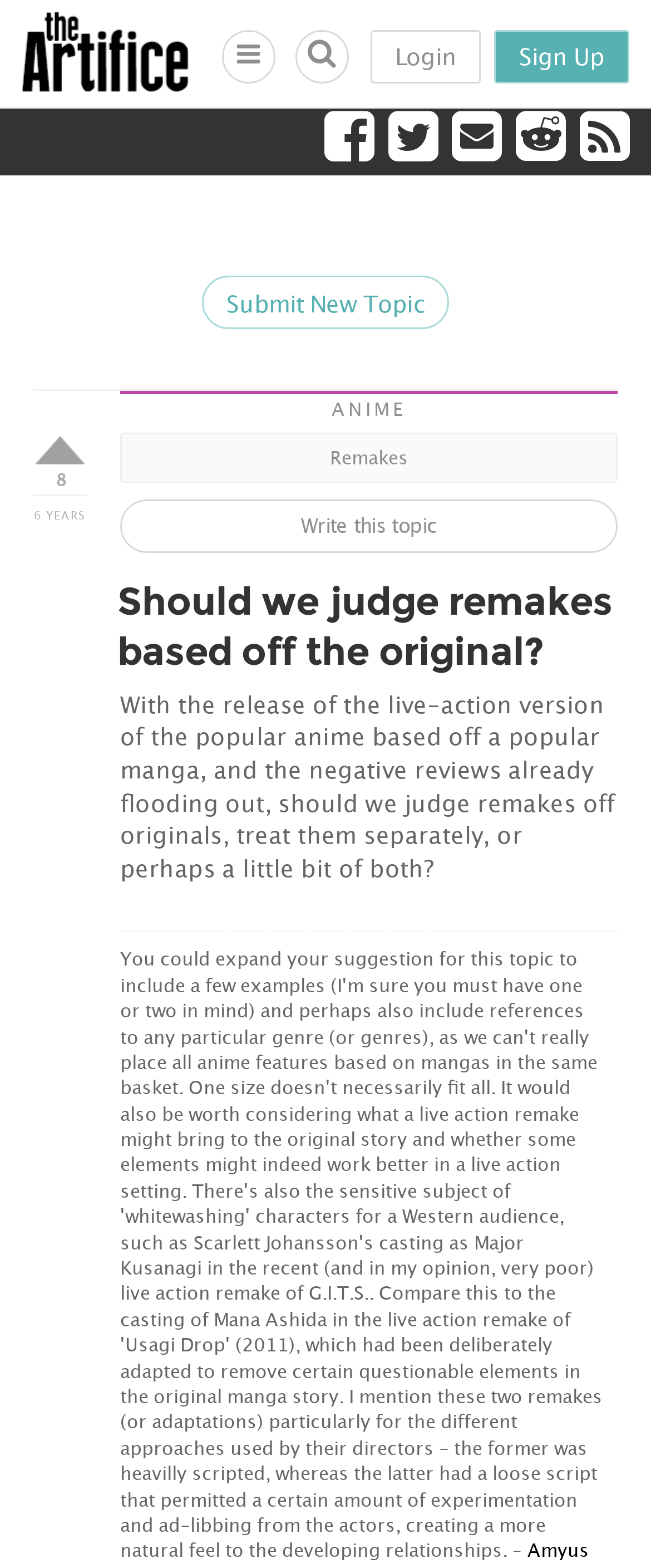Generate a thorough caption that explains the contents of the webpage.

The webpage appears to be an article or blog post discussing the topic of judging remakes based on their original counterparts. At the top left of the page, there is a logo image and a link to "The Artifice" website. 

To the right of the logo, there are several social media links, including Facebook, Twitter, and others, represented by icons. Further to the right, there are links to "Login" and "Sign Up" for user accounts.

Below the top navigation bar, there is a table layout with a prominent button labeled "Submit New Topic" on the left side. On the right side of the table, there is a grid cell containing a button, a time stamp, and several links. The links include "Remakes", "Write this topic", and the title of the article "Should we judge remakes based off the original?" which is also a heading.

Below the title, there is a paragraph of text summarizing the article, which discusses the release of a live-action remake of a popular anime and manga, and the negative reviews it has received. The article asks whether remakes should be judged based on their originals or treated separately.

At the bottom of the page, there is a link to the author's name, "Amyus".